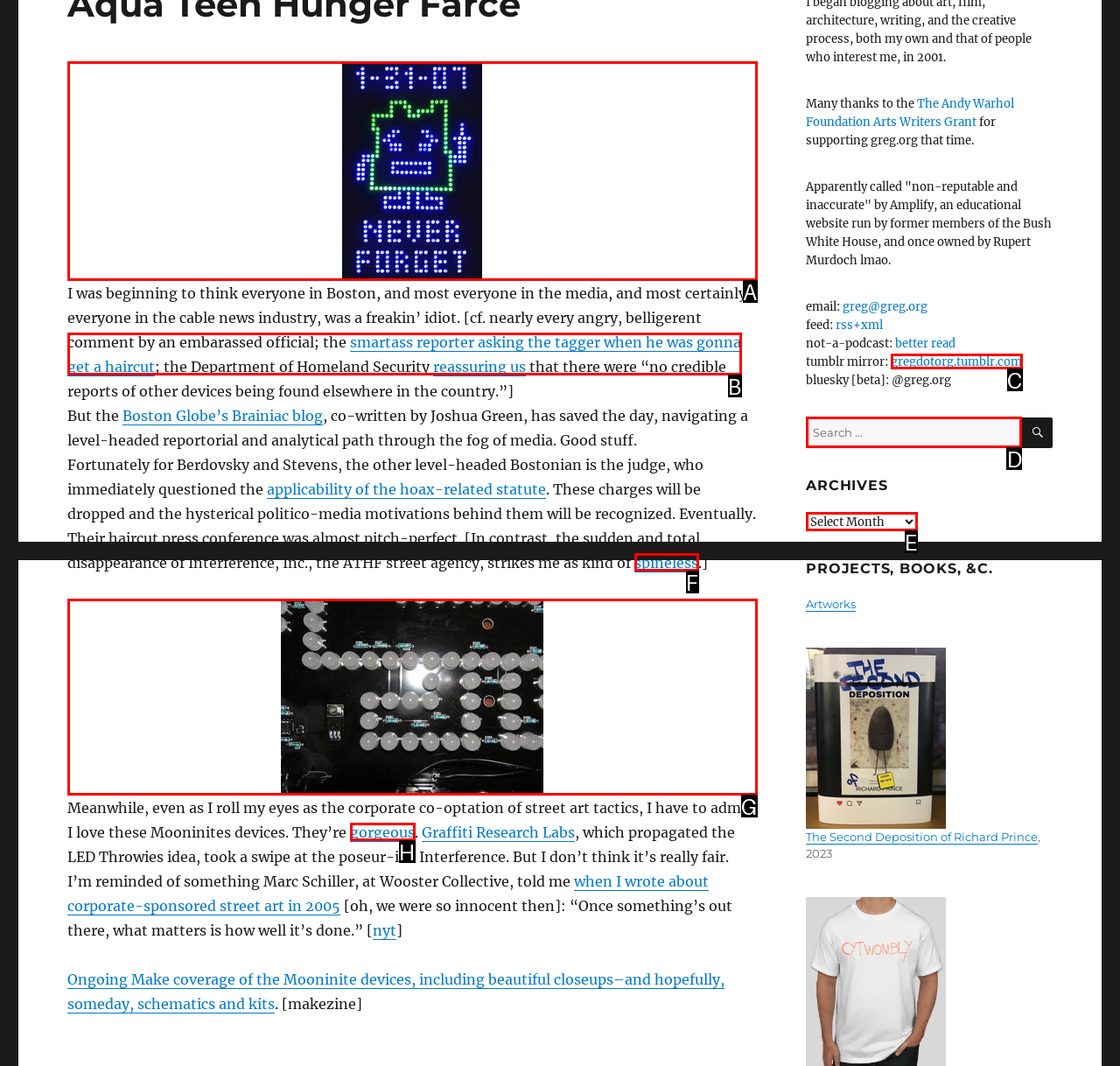Which option corresponds to the following element description: gorgeous?
Please provide the letter of the correct choice.

H